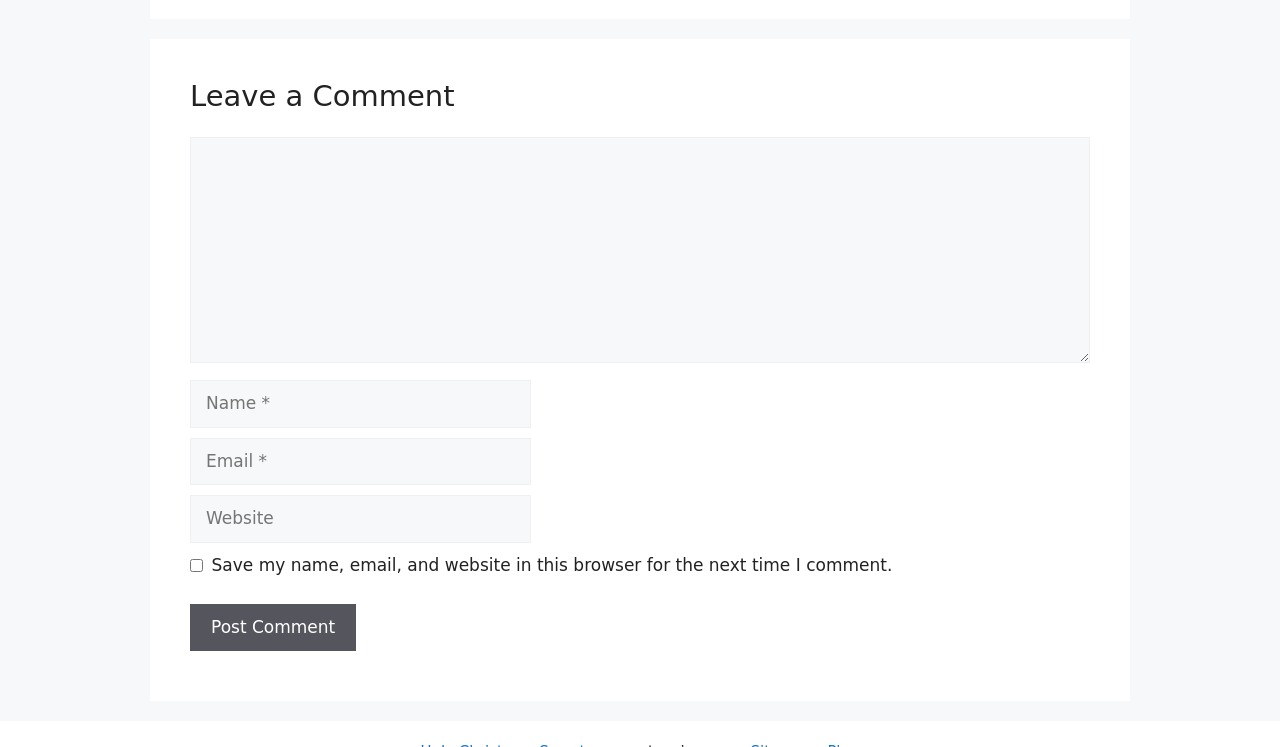Find and provide the bounding box coordinates for the UI element described with: "20. February 201823. February 2018".

None